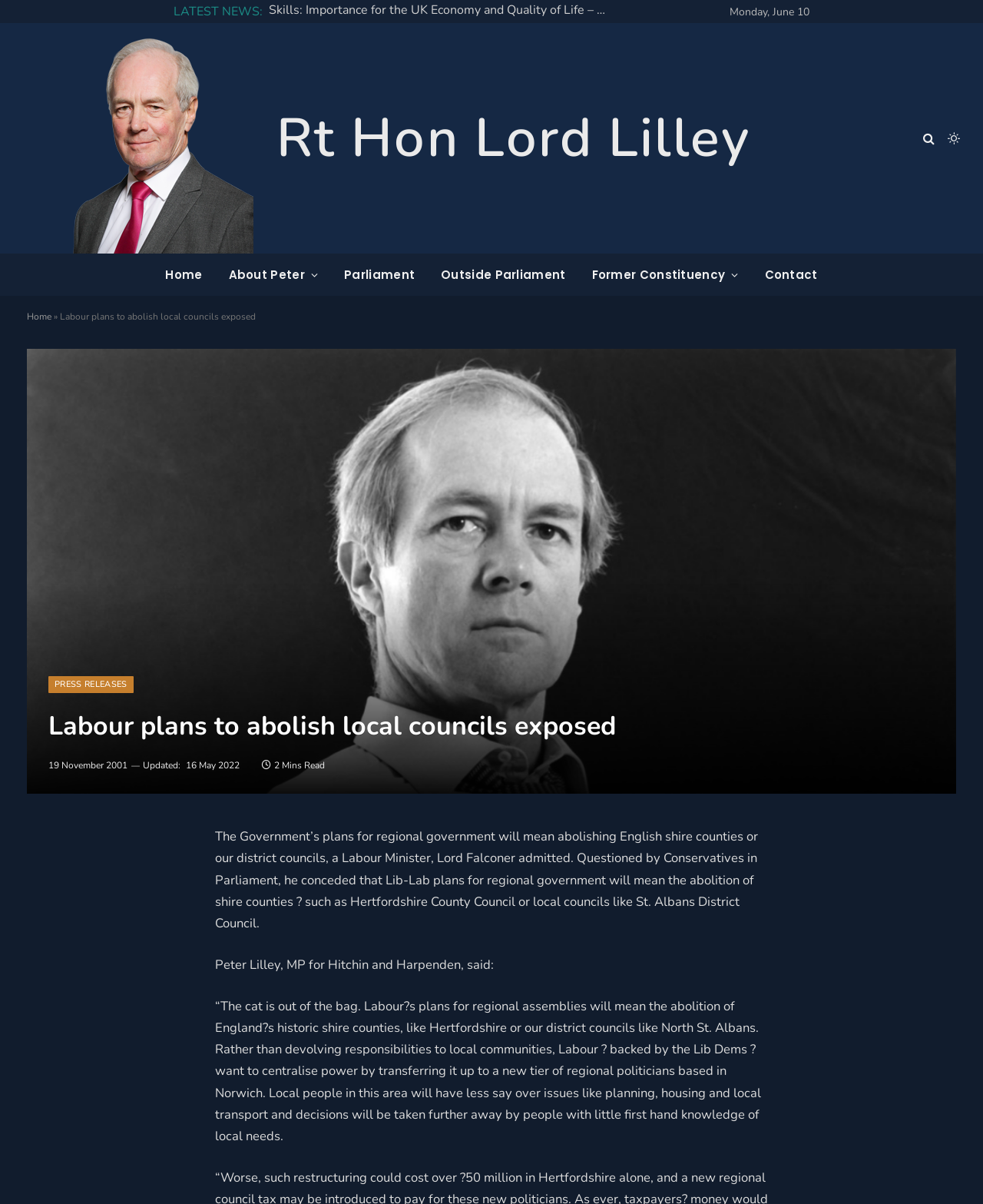Please identify the coordinates of the bounding box for the clickable region that will accomplish this instruction: "View Peter Lilley's profile".

[0.027, 0.29, 0.973, 0.659]